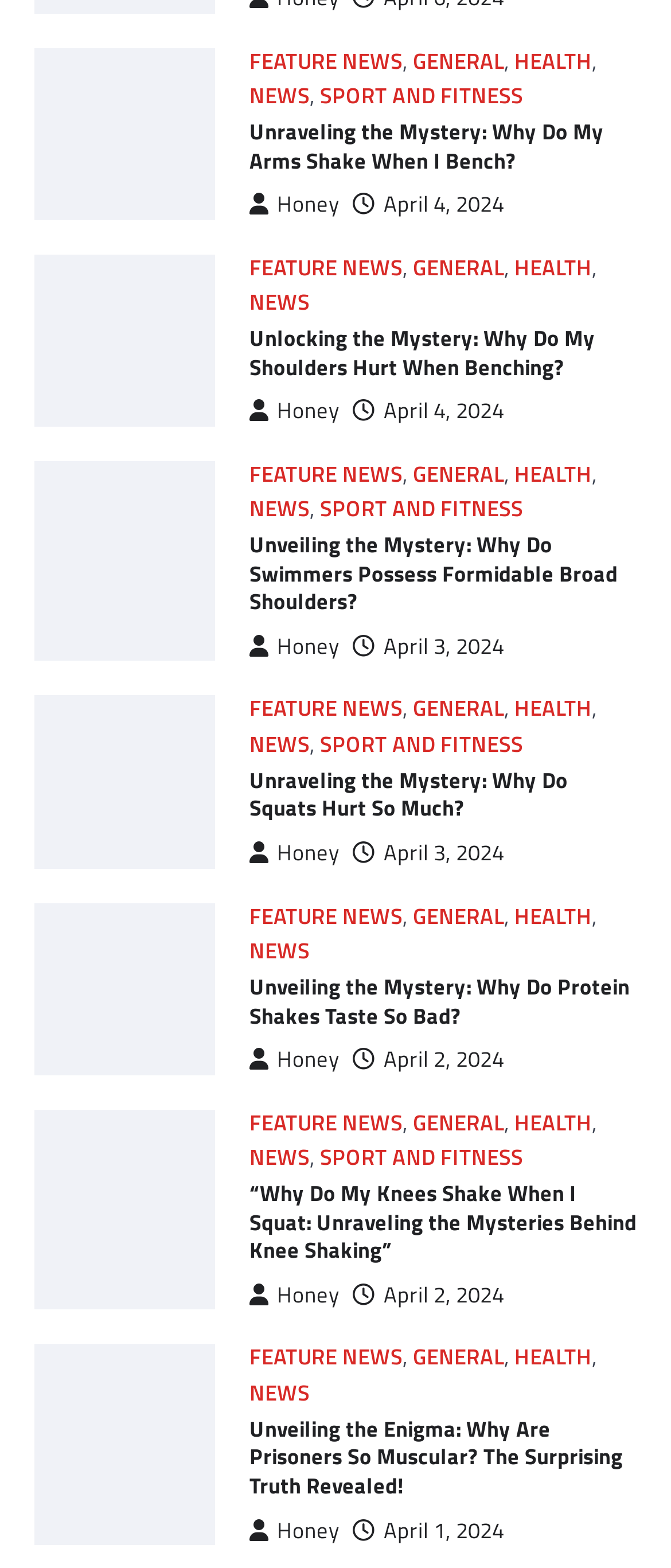What categories are available on this webpage?
Deliver a detailed and extensive answer to the question.

I looked at the links above each article and found that they are categorized into FEATURE NEWS, GENERAL, HEALTH, NEWS, and SPORT AND FITNESS.